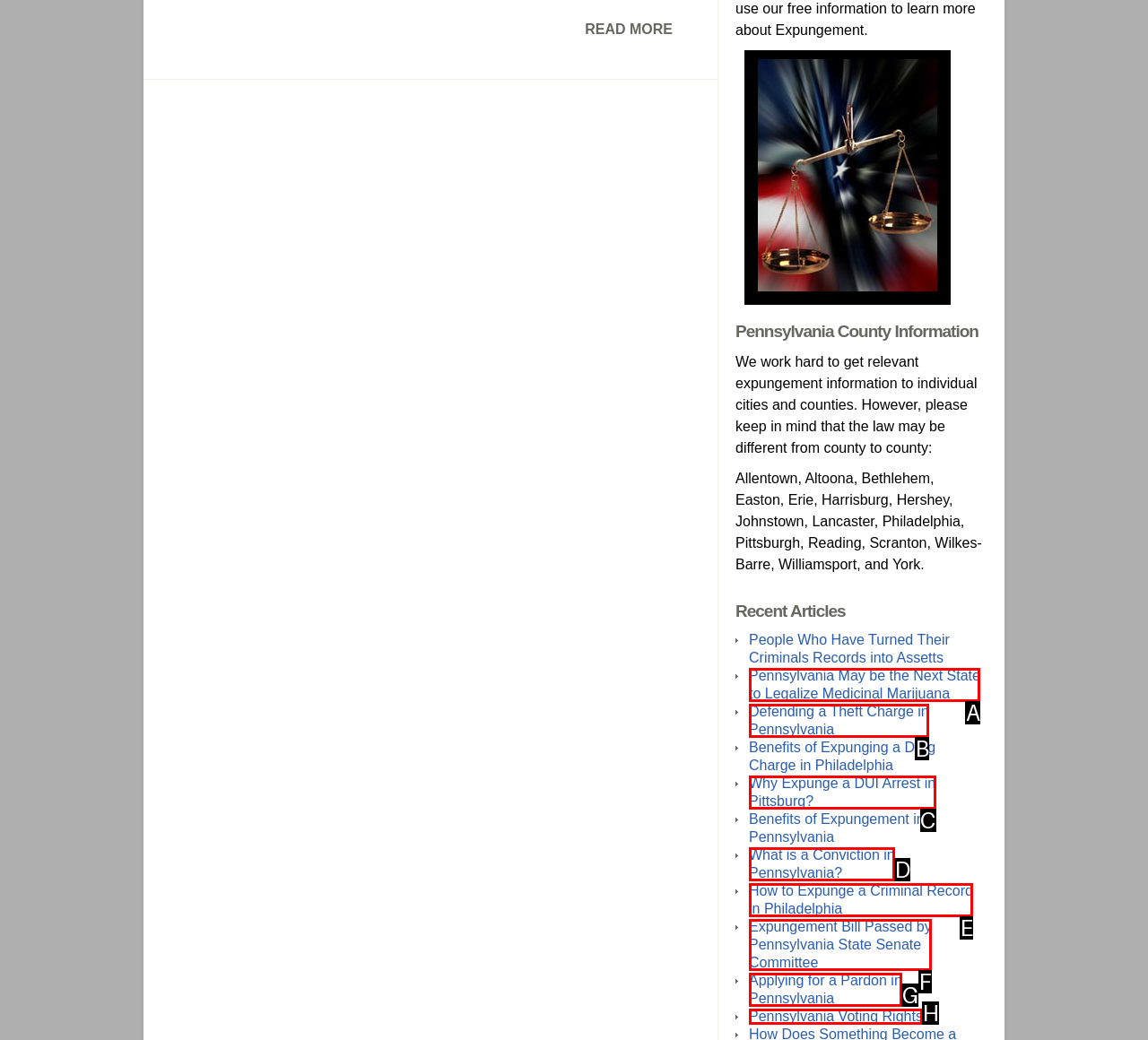Find the HTML element that matches the description: Pennsylvania Voting Rights. Answer using the letter of the best match from the available choices.

H